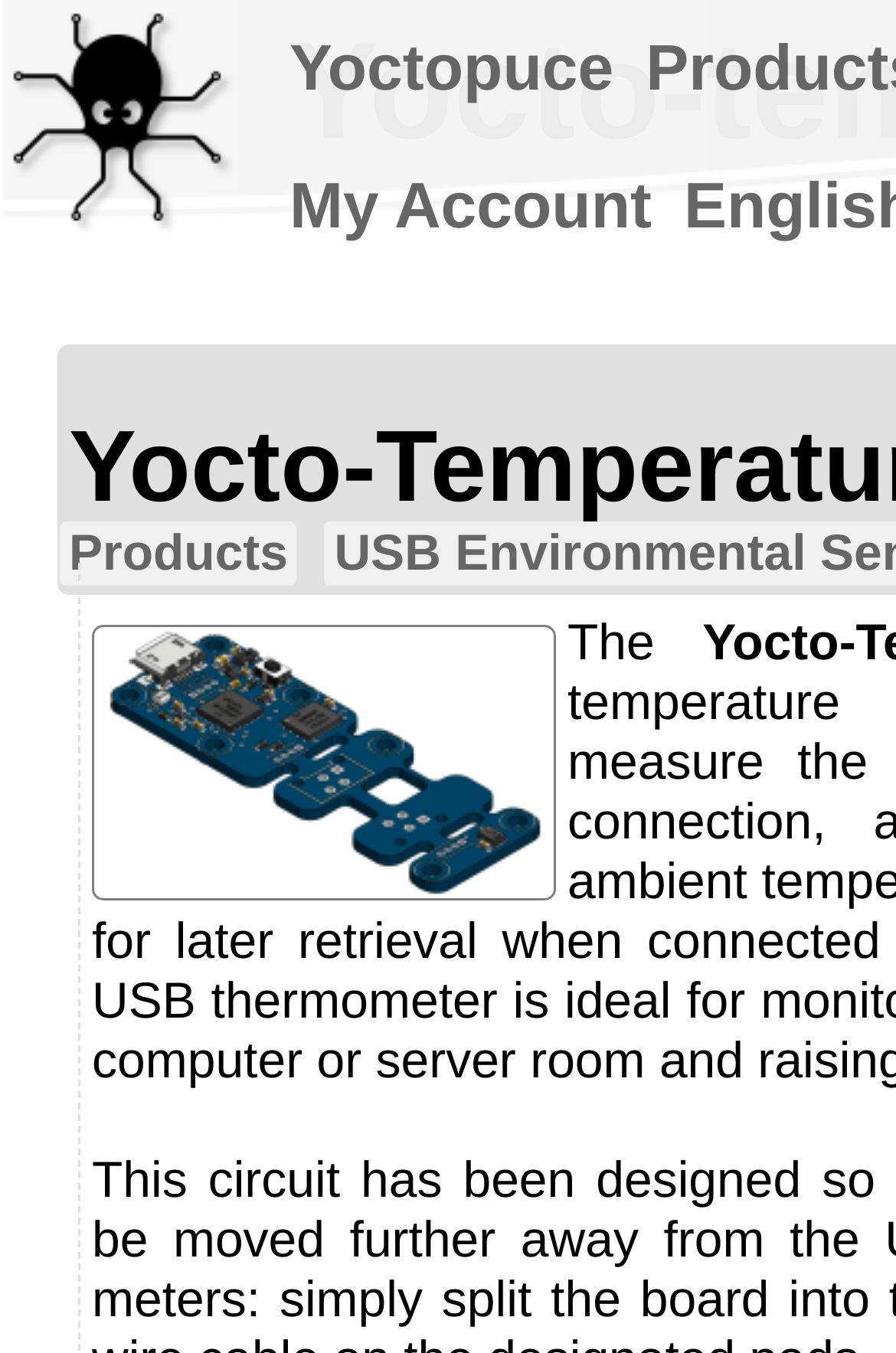What is the first word on the webpage?
Craft a detailed and extensive response to the question.

The first word on the webpage can be found by looking at the StaticText element, which is 'The'. This element is located at the top of the webpage, below the navigation links.